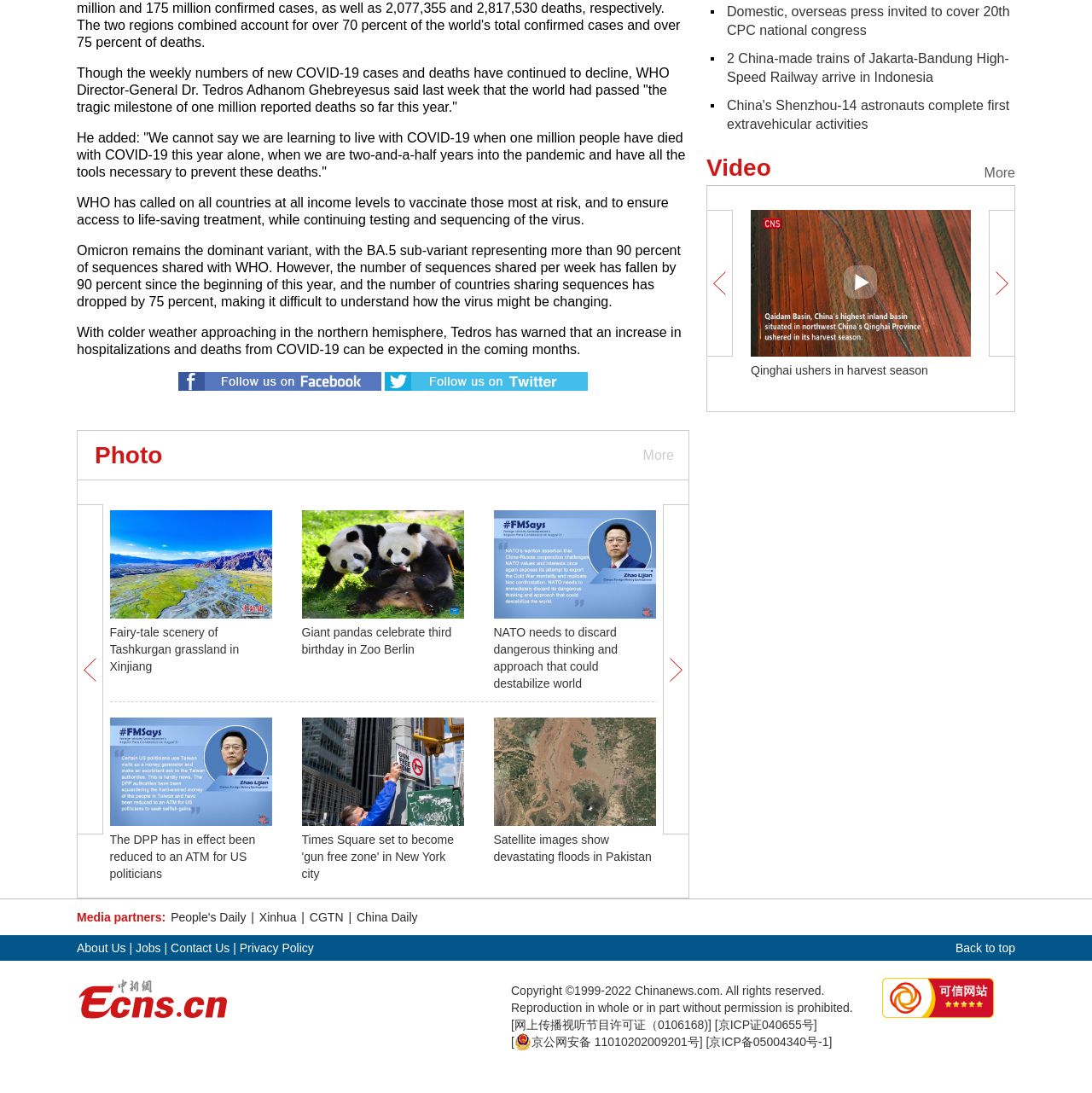Locate the UI element described as follows: "京ICP备05004340号-1". Return the bounding box coordinates as four float numbers between 0 and 1 in the order [left, top, right, bottom].

[0.65, 0.947, 0.759, 0.959]